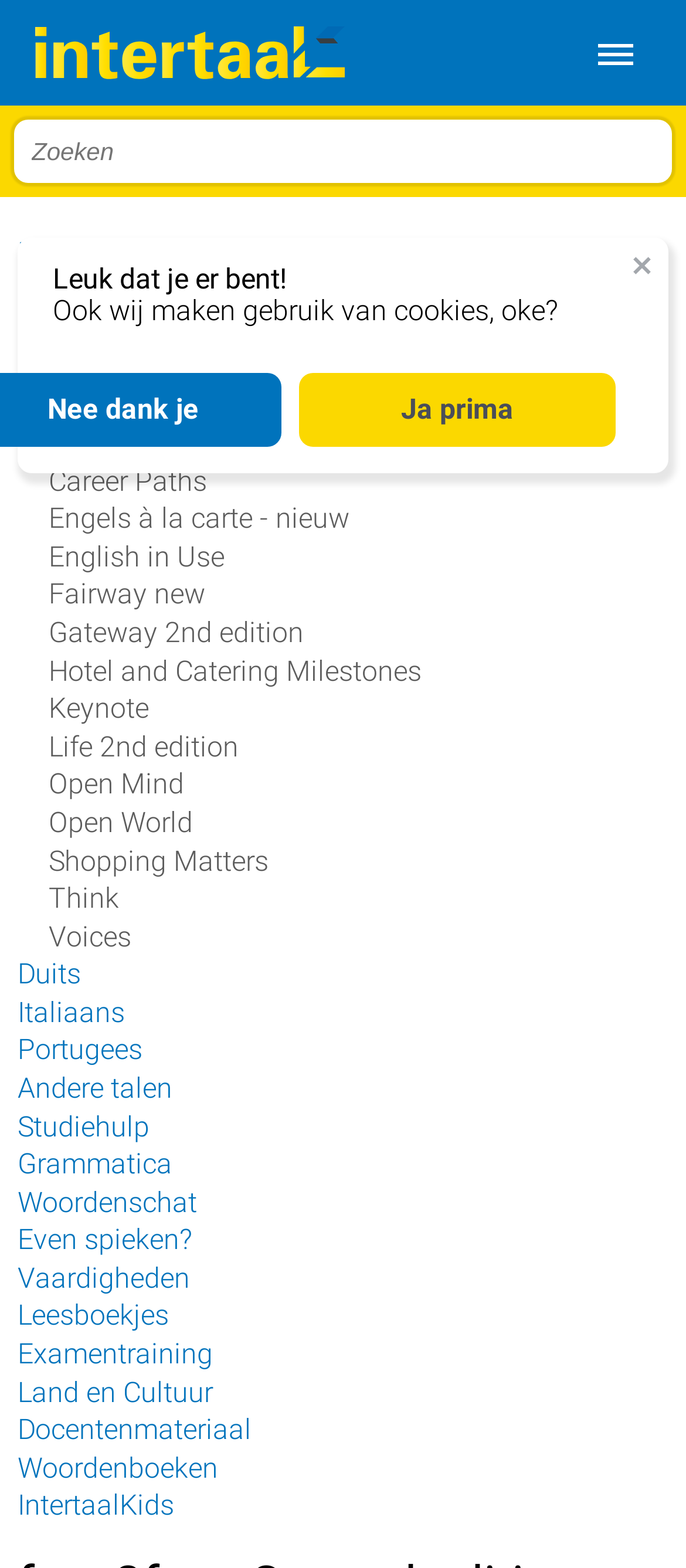What is the text above the search combobox?
Provide a fully detailed and comprehensive answer to the question.

The text above the search combobox is 'Leuk dat je er bent!' which is a welcoming message to users visiting the website.